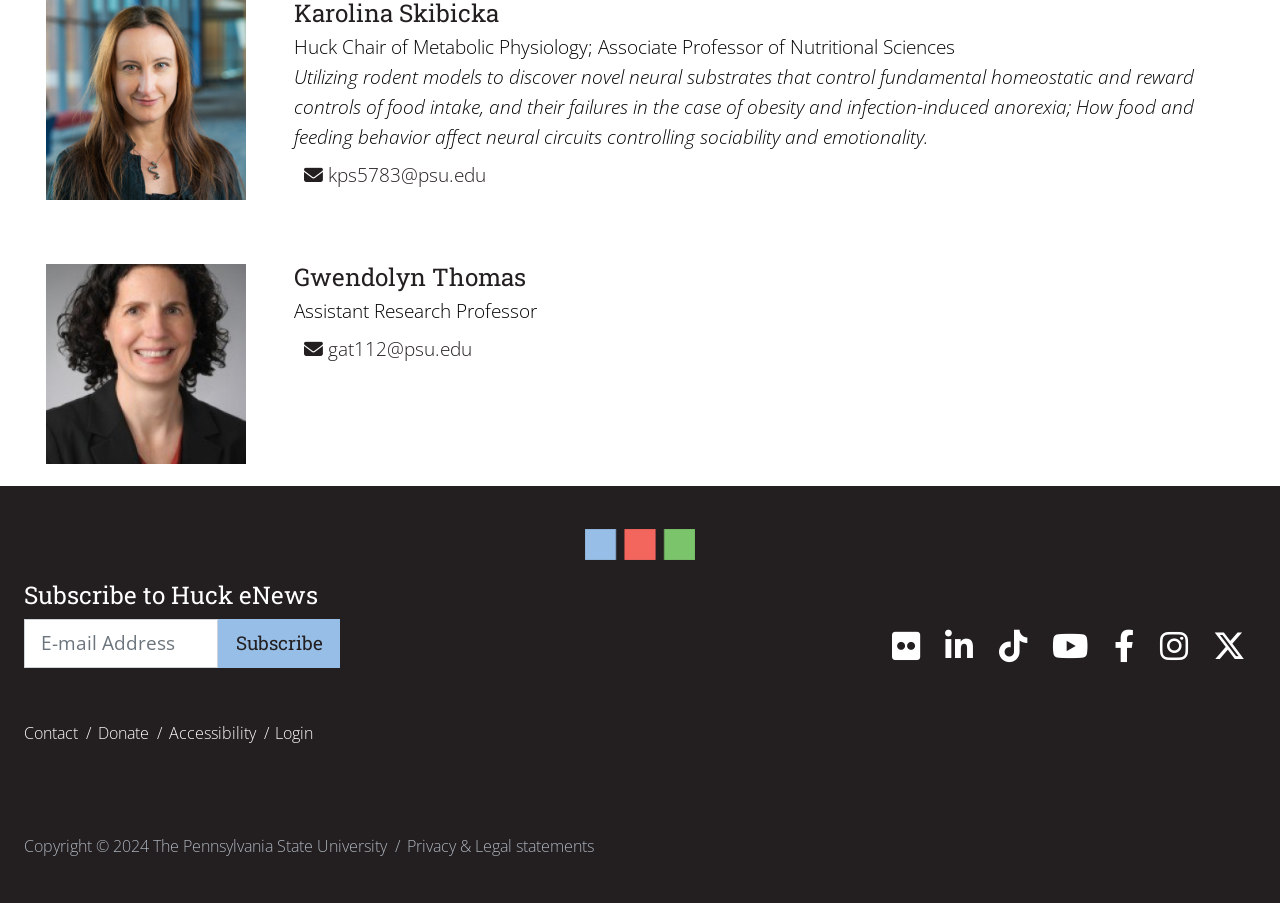For the element described, predict the bounding box coordinates as (top-left x, top-left y, bottom-right x, bottom-right y). All values should be between 0 and 1. Element description: Gwendolyn Thomas

[0.229, 0.289, 0.411, 0.325]